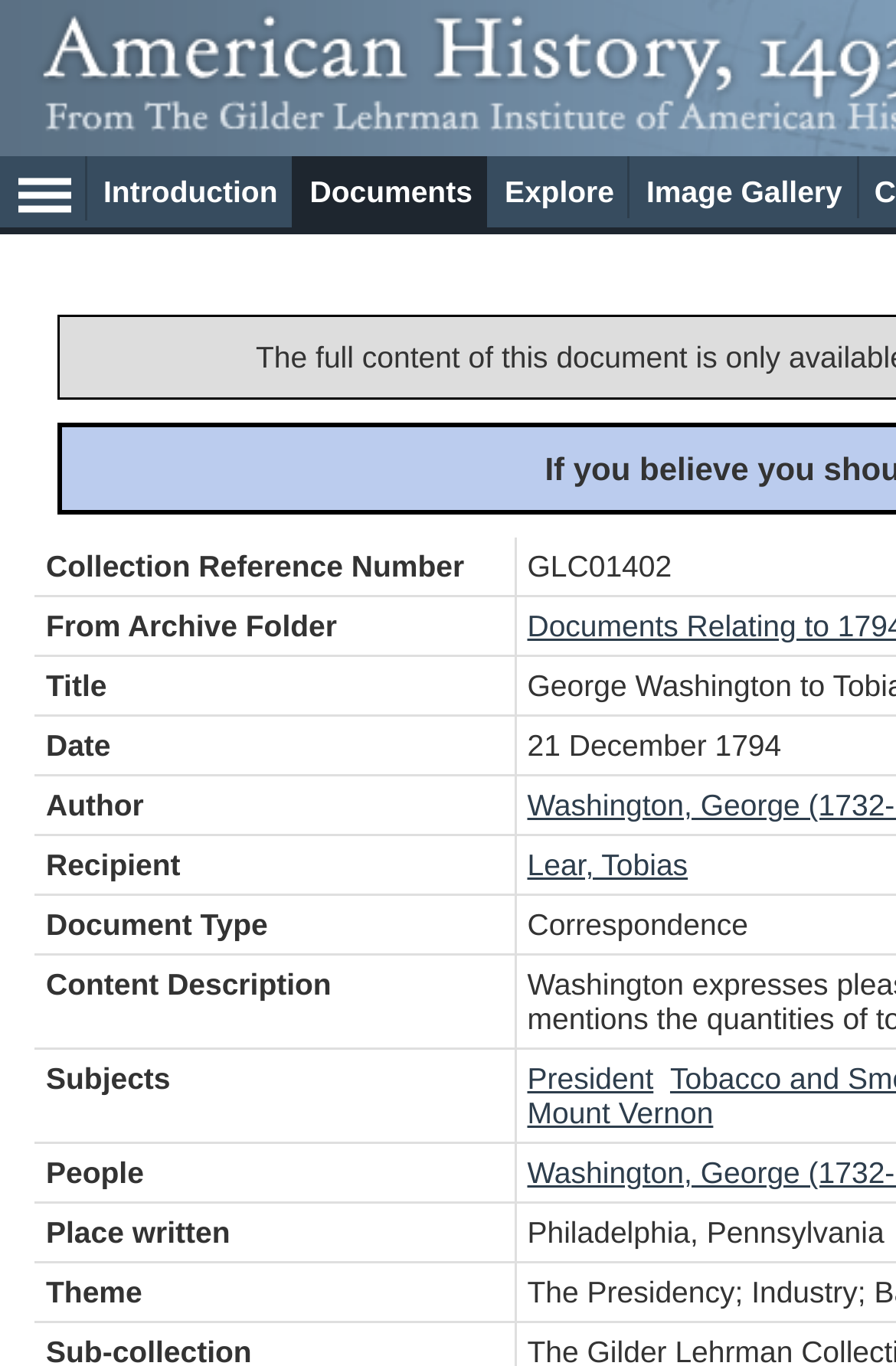Identify the bounding box coordinates necessary to click and complete the given instruction: "View documents".

[0.328, 0.114, 0.545, 0.16]